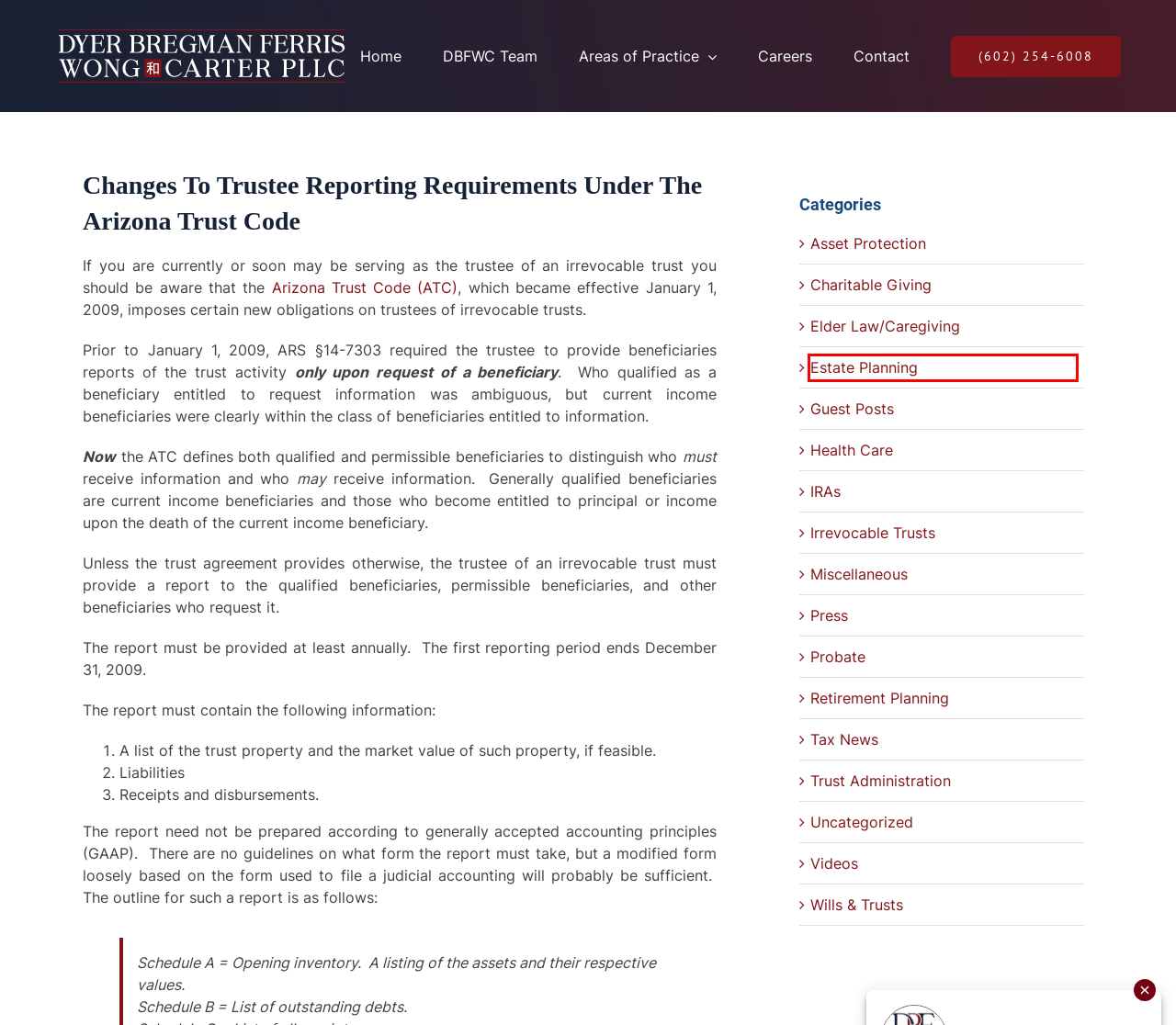Observe the provided screenshot of a webpage with a red bounding box around a specific UI element. Choose the webpage description that best fits the new webpage after you click on the highlighted element. These are your options:
A. Probate | Dyer Bregman Ferris Wong & Carter, PLLC
B. Estate Planning | Dyer Bregman Ferris Wong & Carter, PLLC
C. IRAs | Dyer Bregman Ferris Wong & Carter, PLLC
D. Miscellaneous | Dyer Bregman Ferris Wong & Carter, PLLC
E. Uncategorized | Dyer Bregman Ferris Wong & Carter, PLLC
F. Charitable Giving | Dyer Bregman Ferris Wong & Carter, PLLC
G. Arizona Legislature
H. Dyer Bregman & Ferris | Dyer Bregman Ferris Wong & Carter, PLLC

B